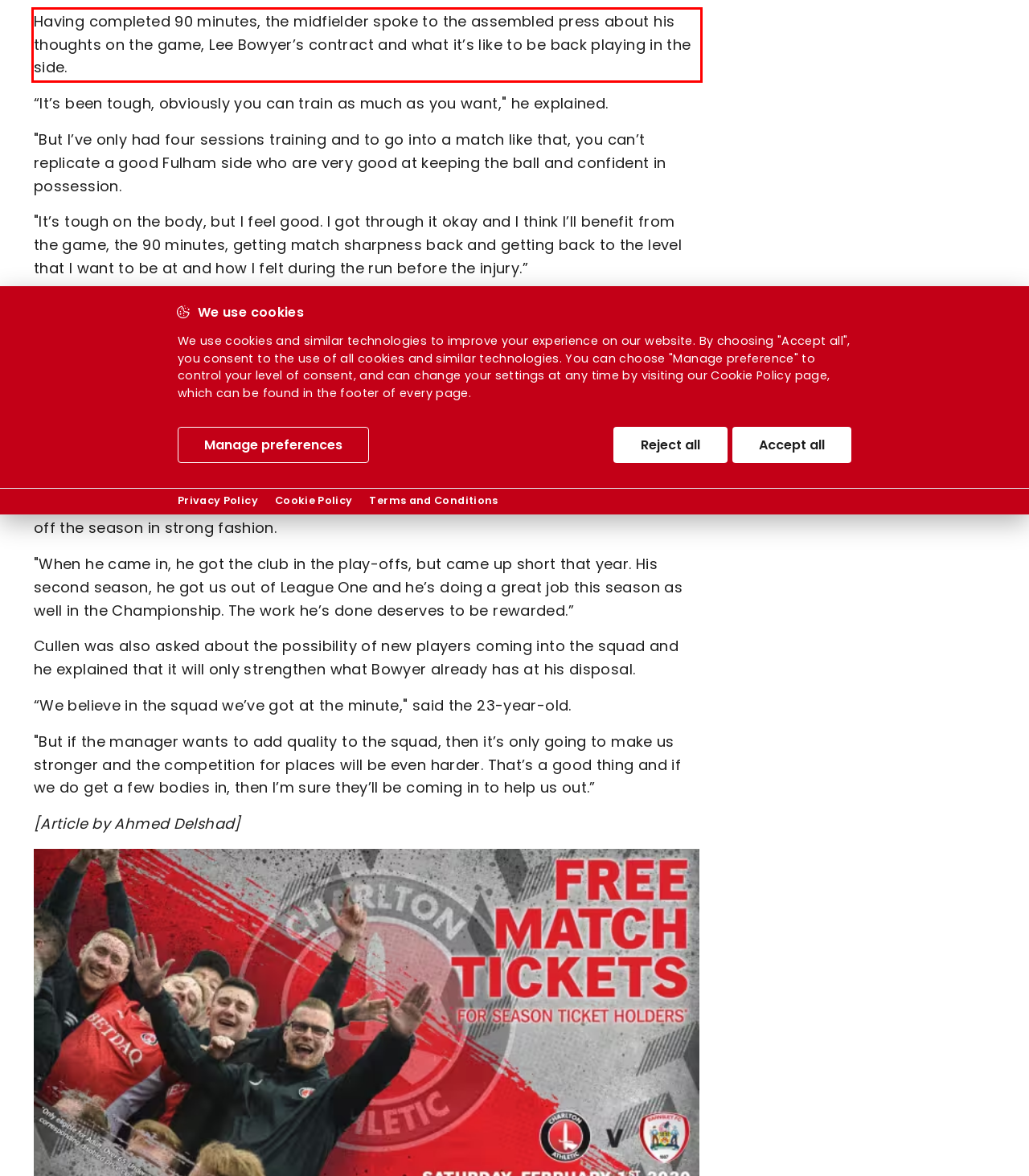You are provided with a screenshot of a webpage featuring a red rectangle bounding box. Extract the text content within this red bounding box using OCR.

Having completed 90 minutes, the midfielder spoke to the assembled press about his thoughts on the game, Lee Bowyer’s contract and what it’s like to be back playing in the side.